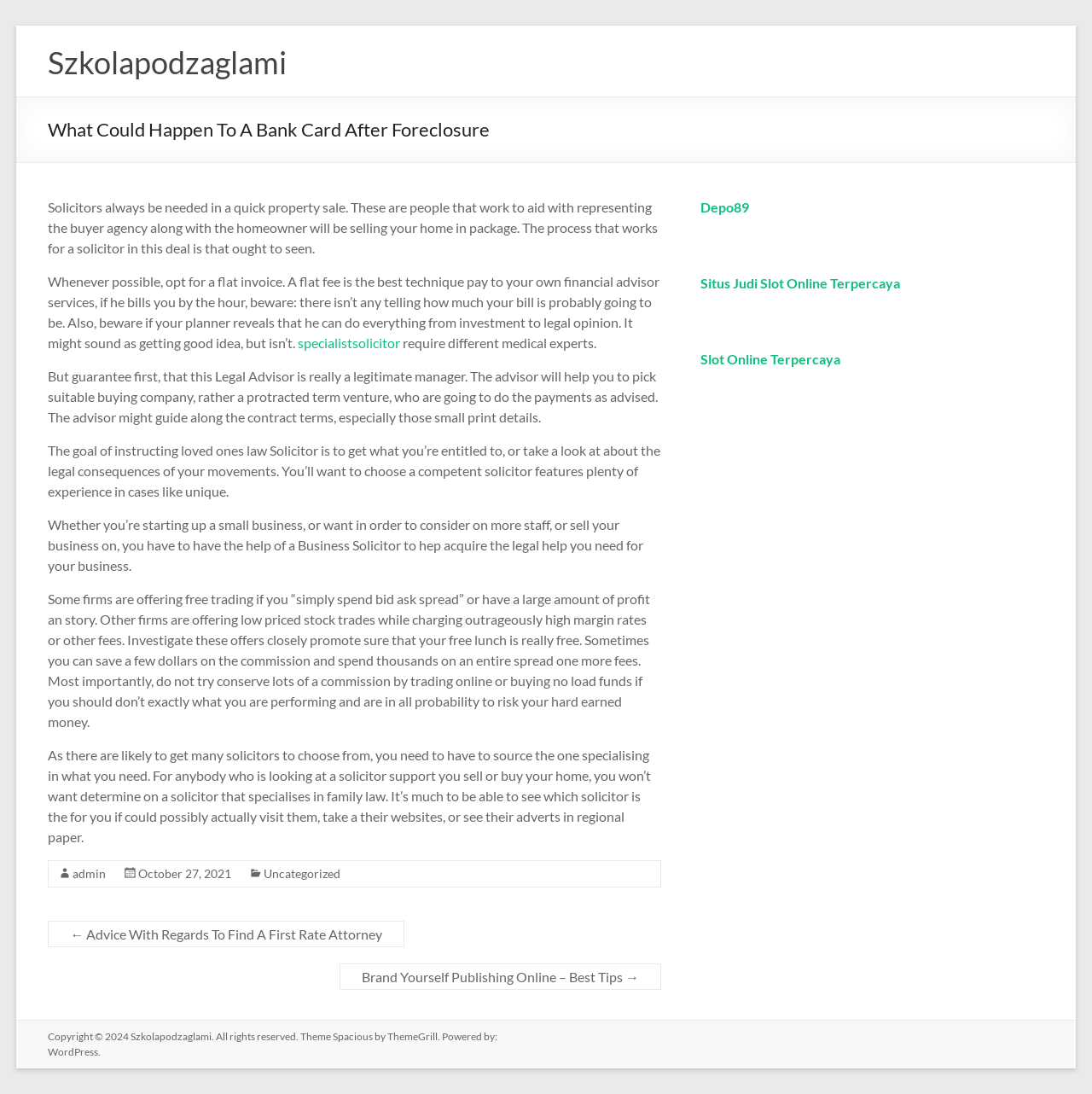Please find and report the primary heading text from the webpage.

What Could Happen To A Bank Card After Foreclosure